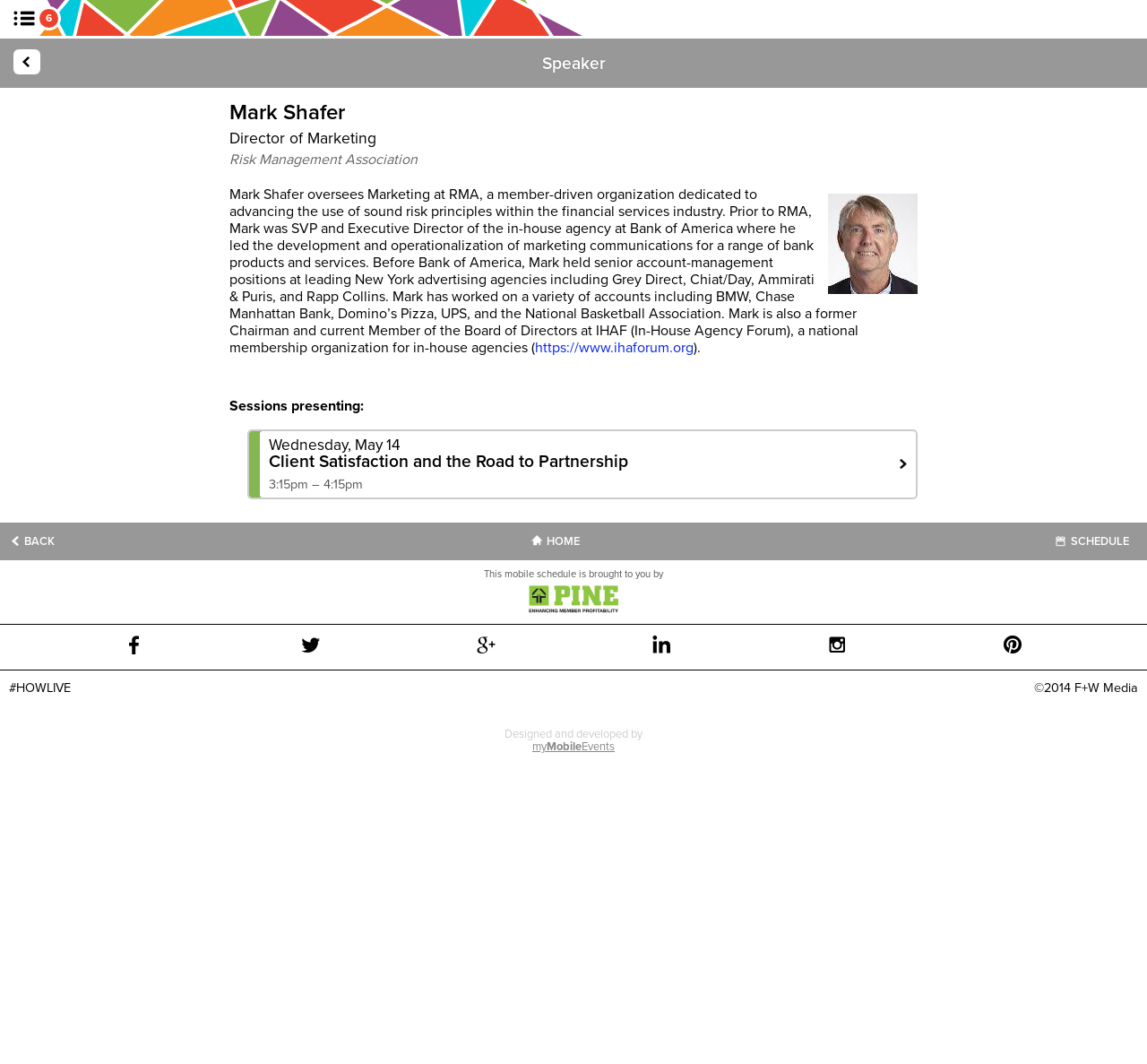Provide the bounding box coordinates of the HTML element this sentence describes: "parent_node: Speaker". The bounding box coordinates consist of four float numbers between 0 and 1, i.e., [left, top, right, bottom].

[0.012, 0.046, 0.035, 0.07]